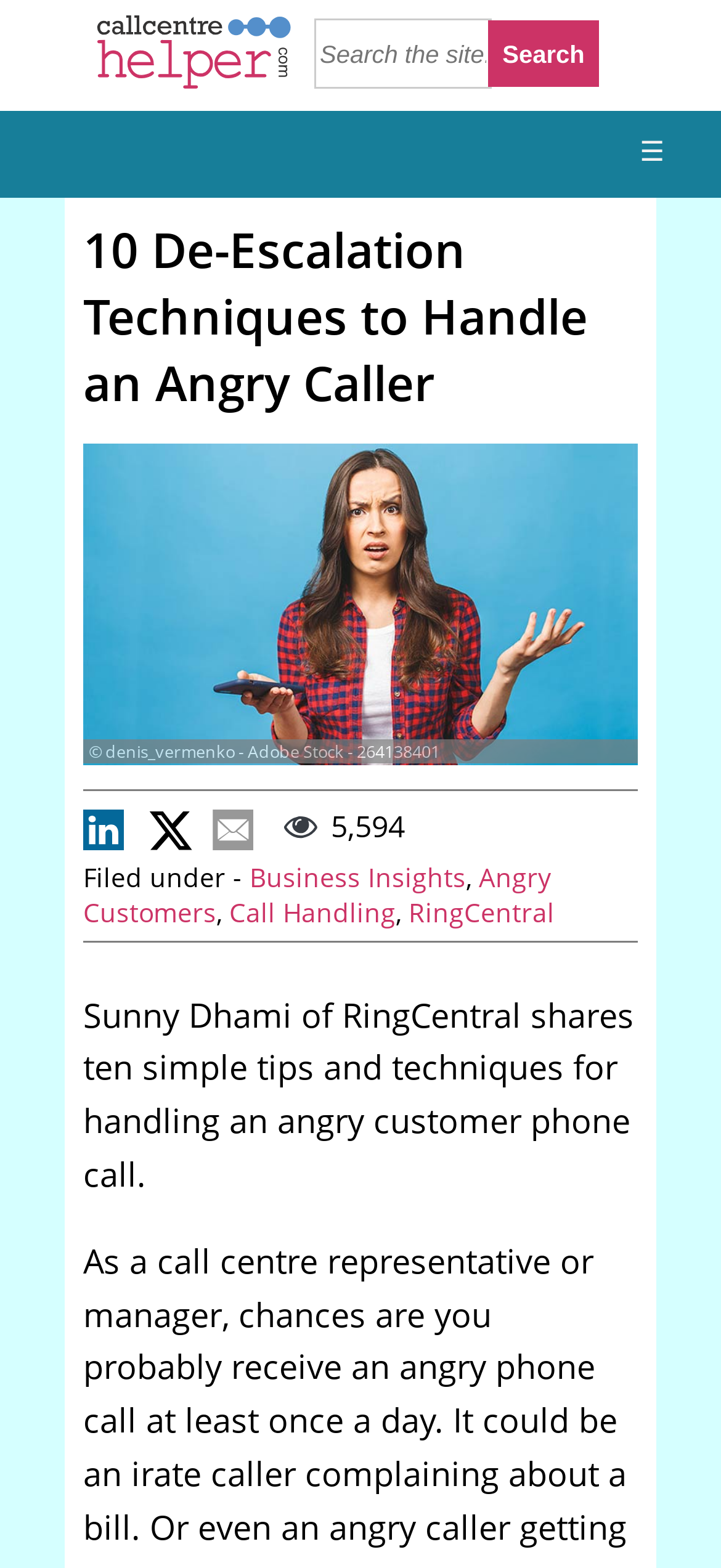What is the text on the top-left corner of the webpage? Observe the screenshot and provide a one-word or short phrase answer.

10 De-Escalation Techniques